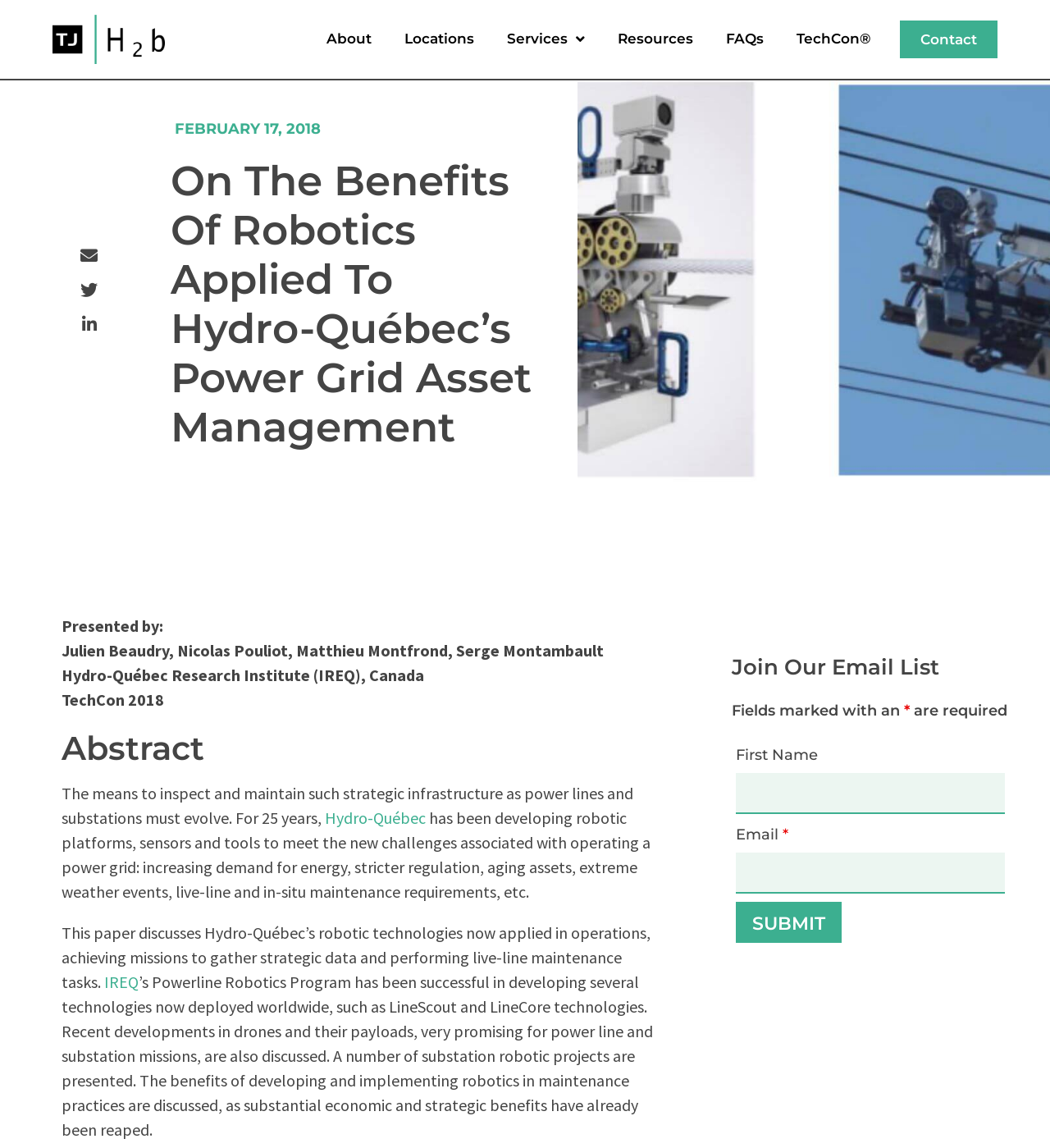Please mark the clickable region by giving the bounding box coordinates needed to complete this instruction: "Click the 'Contact' link".

[0.857, 0.018, 0.95, 0.051]